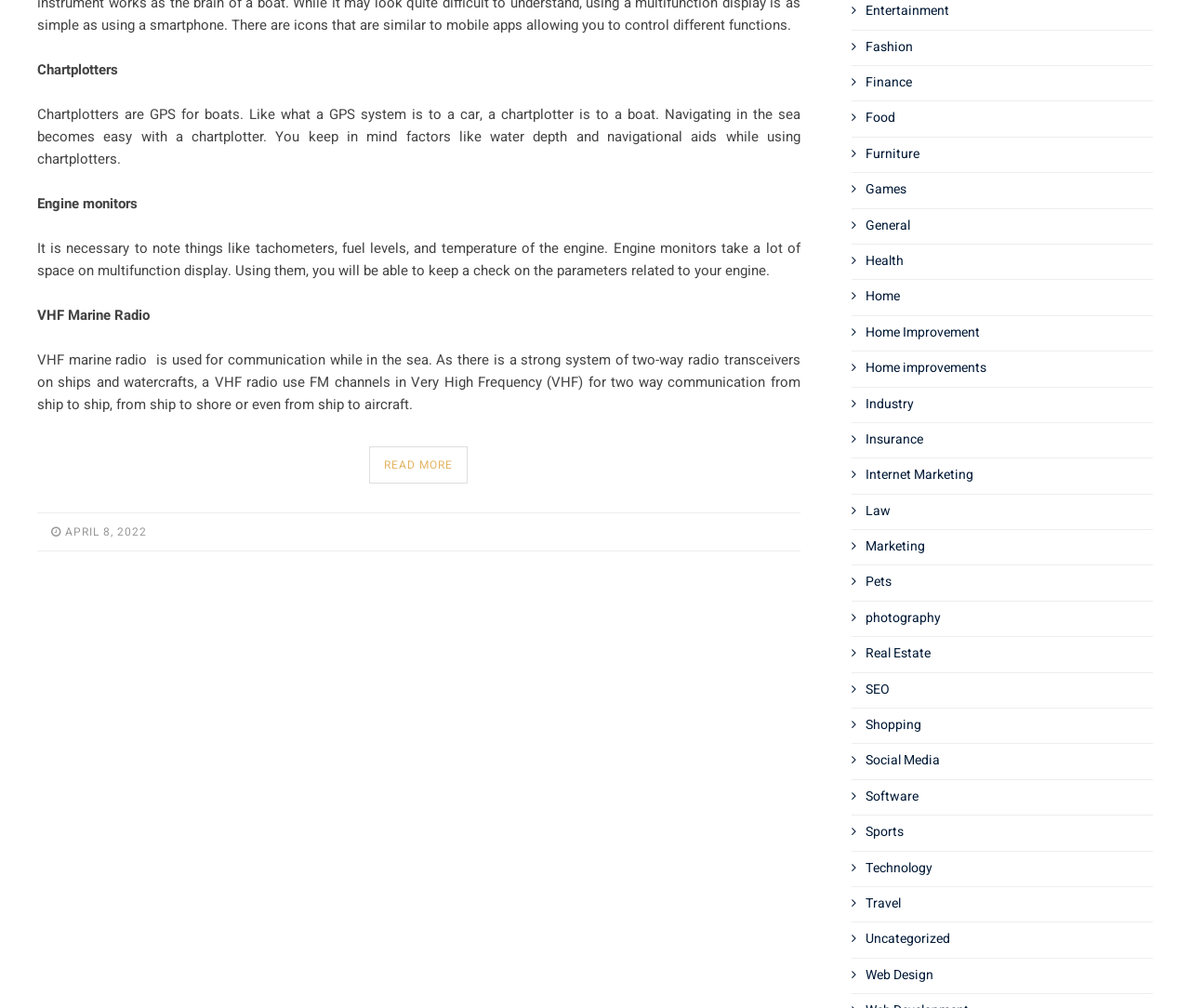Find the bounding box coordinates for the area that must be clicked to perform this action: "Click on READ MORE".

[0.31, 0.443, 0.393, 0.48]